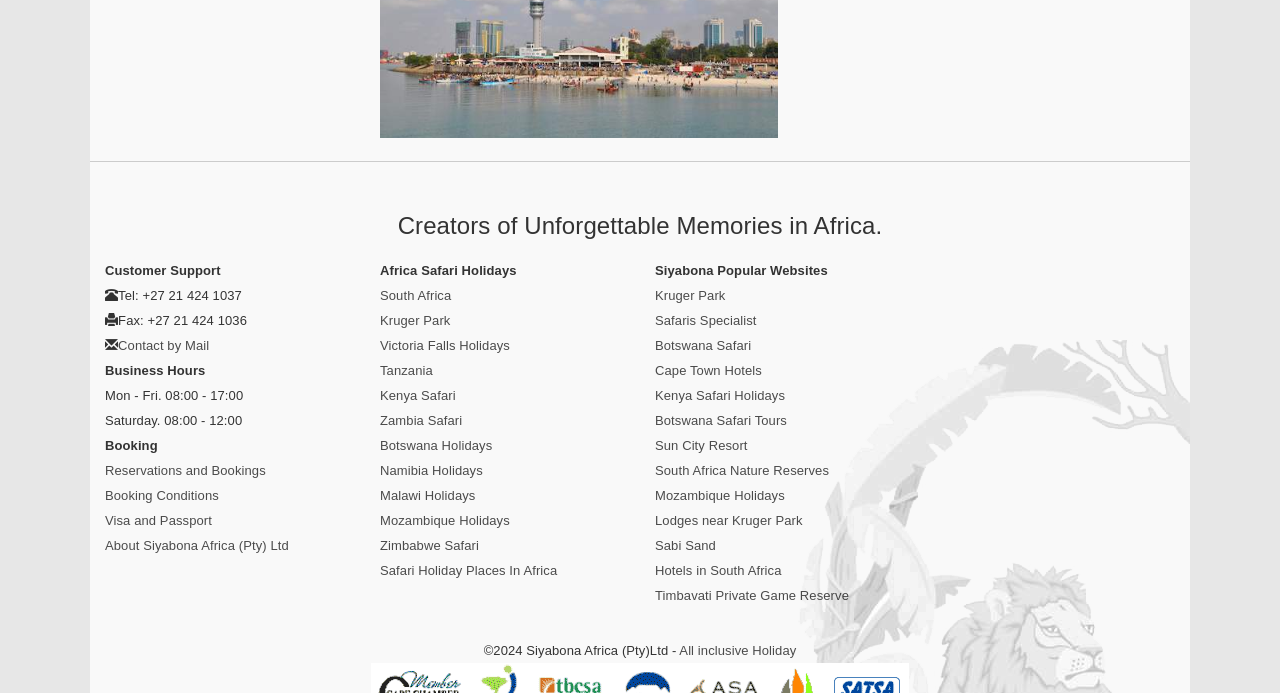Identify the bounding box coordinates for the element you need to click to achieve the following task: "View all inclusive holiday packages". Provide the bounding box coordinates as four float numbers between 0 and 1, in the form [left, top, right, bottom].

[0.531, 0.927, 0.622, 0.949]